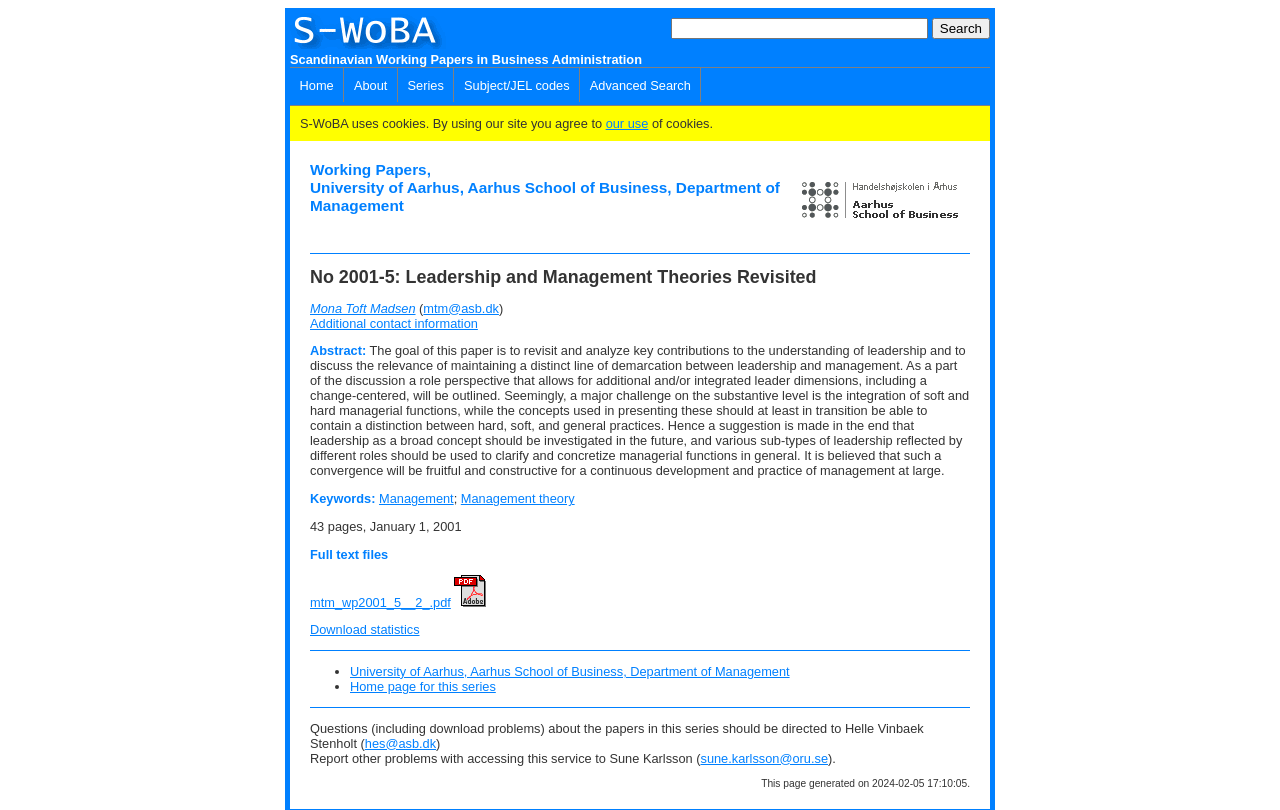Analyze the image and answer the question with as much detail as possible: 
What is the date this page was generated?

I found the date by looking at the static text element at the bottom of the page that says 'This page generated on 2024-02-05 17:10:05'. This element is clearly indicating when the page was generated.